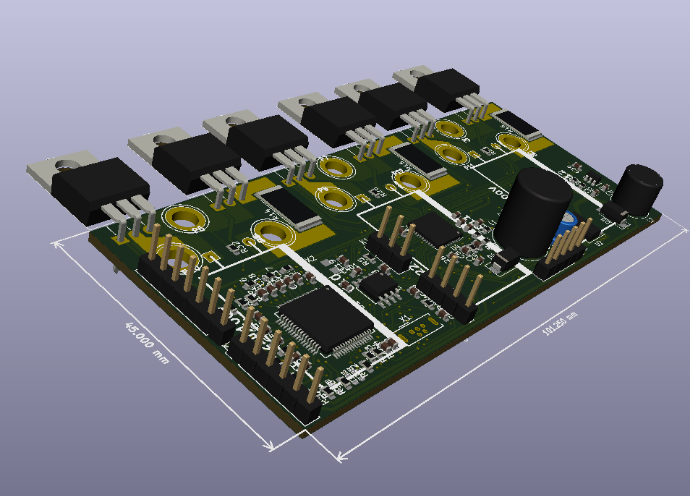Respond to the following question using a concise word or phrase: 
What is the purpose of the capacitors and resistors?

Essential for circuit functionality